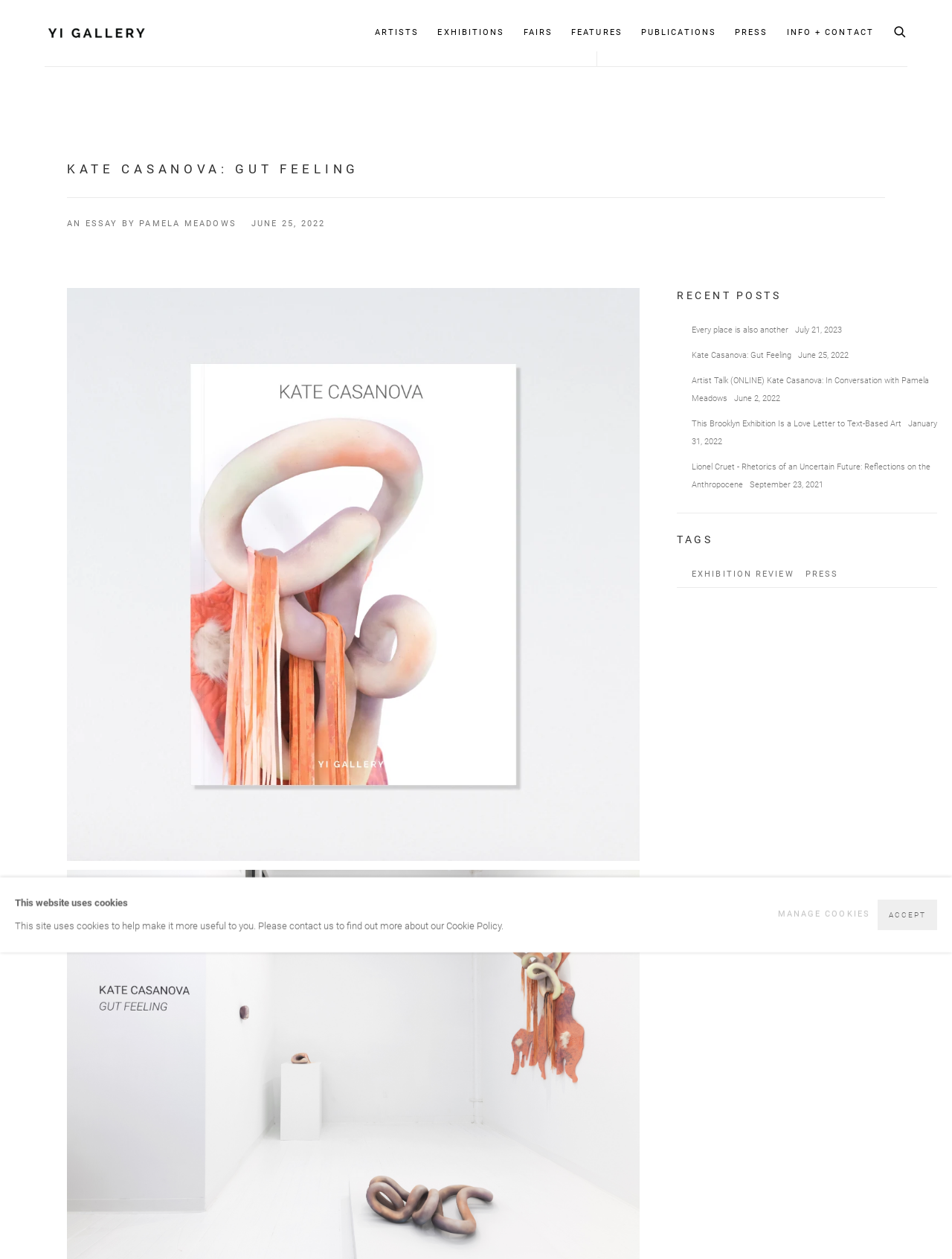From the details in the image, provide a thorough response to the question: What is the date of the essay by Pamela Meadows?

The webpage has a static text 'JUNE 25, 2022' which is associated with the essay by Pamela Meadows, indicating the date of the essay.